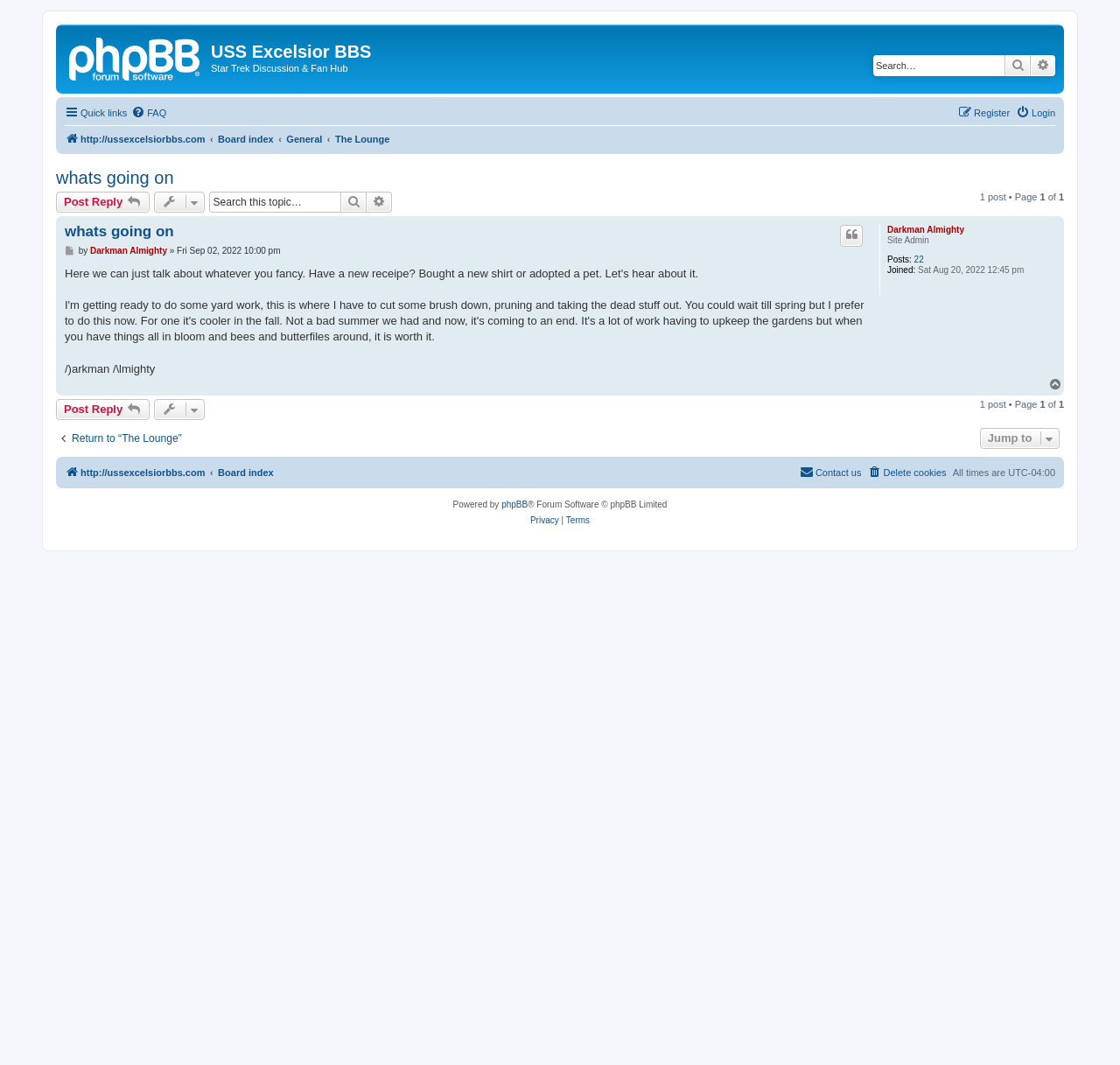How many posts are in the current topic?
Please ensure your answer is as detailed and informative as possible.

The number of posts in the current topic can be found in the StaticText element '1 post • Page' with bounding box coordinates [0.875, 0.18, 0.928, 0.19].